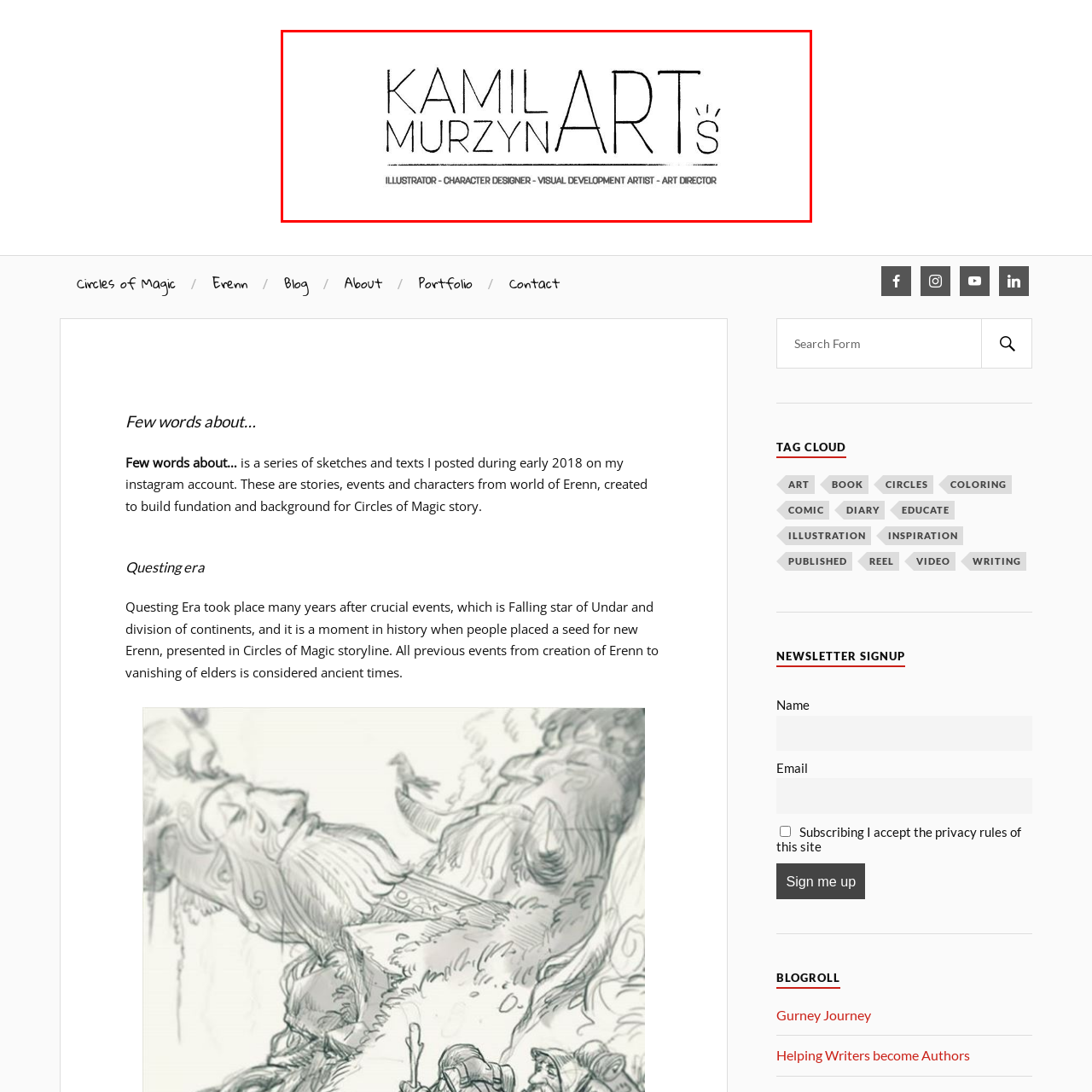What is the highlighted word in the logo?
Look at the image contained within the red bounding box and provide a detailed answer based on the visual details you can infer from it.

The bold, modern typography in the logo emphasizes the name 'KAMIL MURZYNaRTs' with the word 'ART' highlighted, reflecting the artist's focus on creativity and visual storytelling.